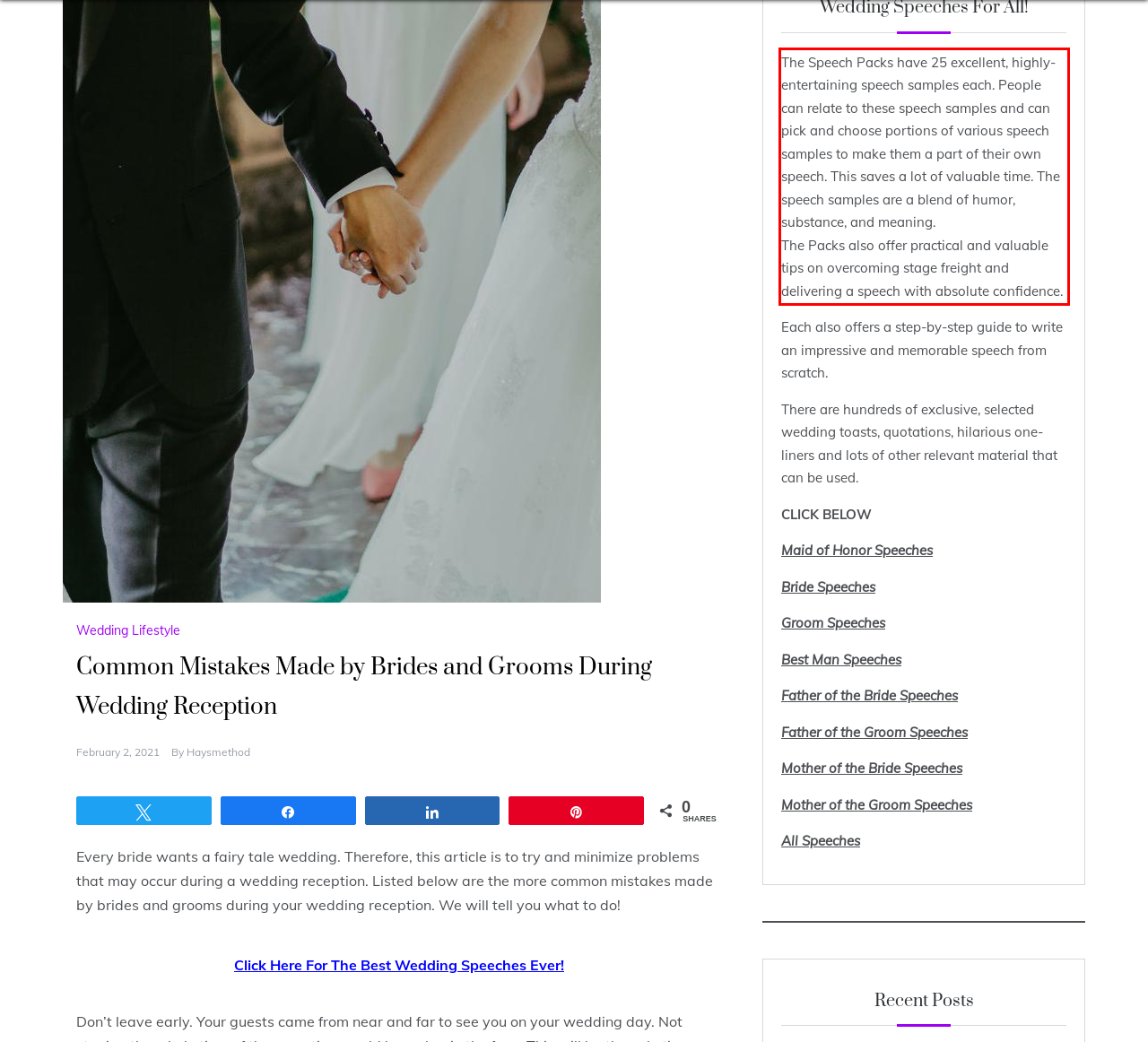Please examine the screenshot of the webpage and read the text present within the red rectangle bounding box.

The Speech Packs have 25 excellent, highly-entertaining speech samples each. People can relate to these speech samples and can pick and choose portions of various speech samples to make them a part of their own speech. This saves a lot of valuable time. The speech samples are a blend of humor, substance, and meaning. The Packs also offer practical and valuable tips on overcoming stage freight and delivering a speech with absolute confidence.